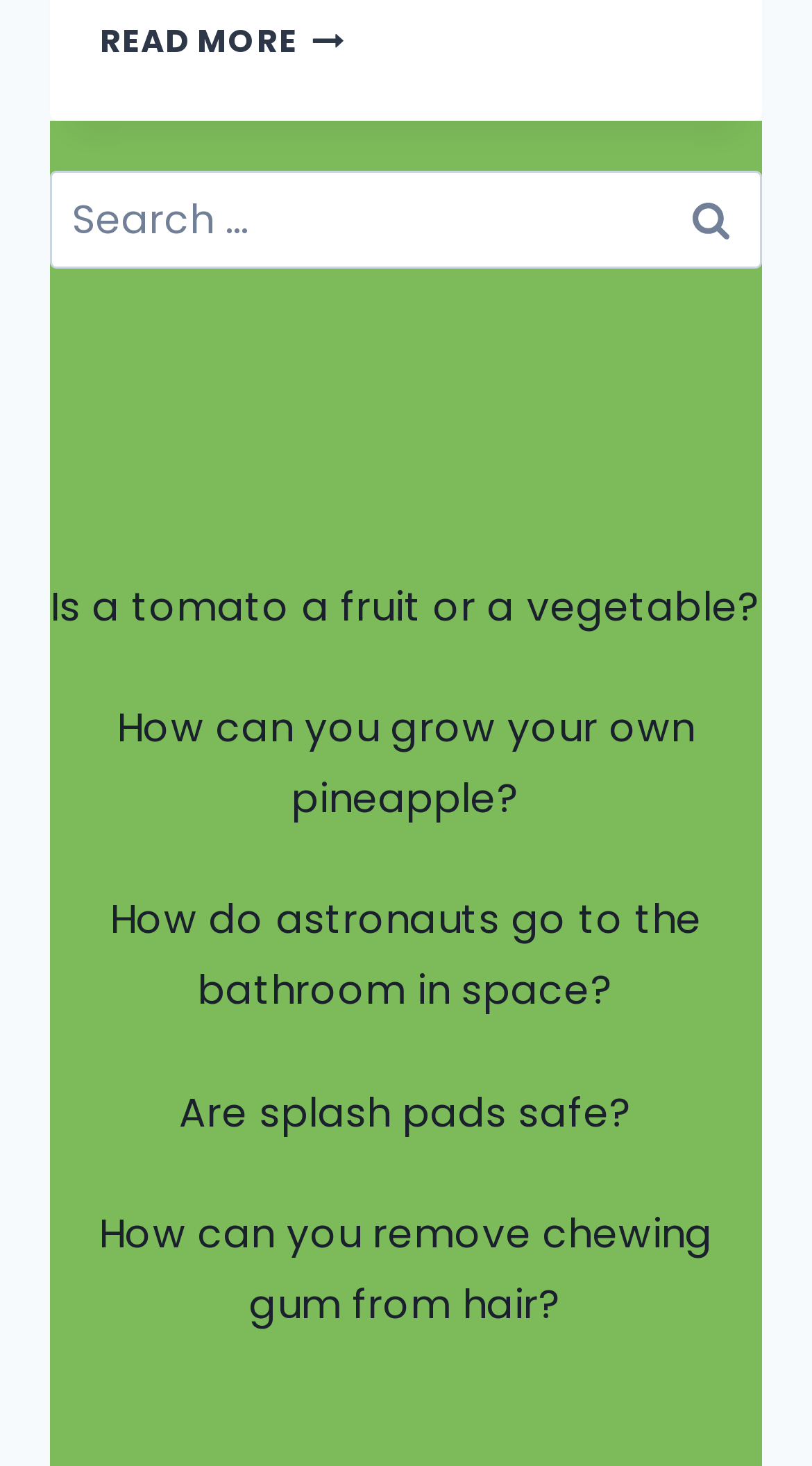What is the purpose of the search box?
Look at the image and respond with a one-word or short phrase answer.

To search for information